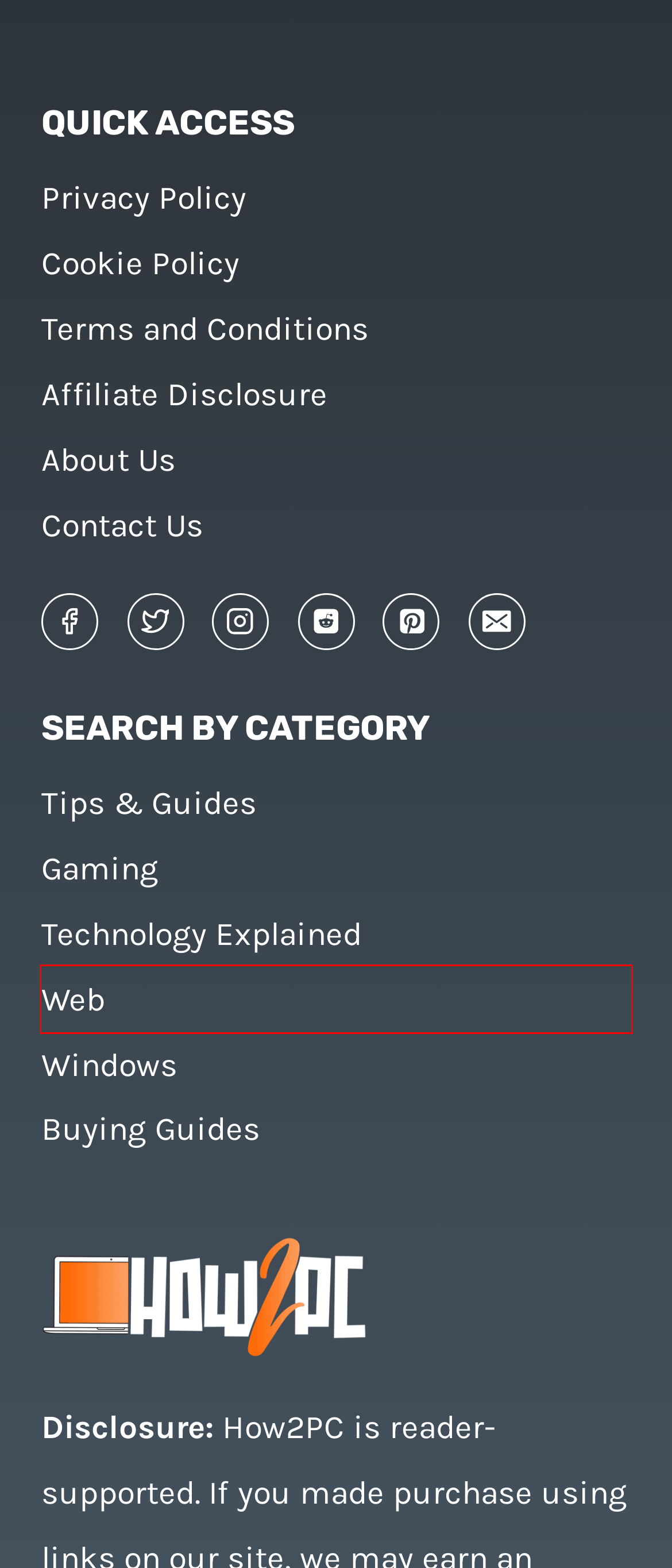With the provided webpage screenshot containing a red bounding box around a UI element, determine which description best matches the new webpage that appears after clicking the selected element. The choices are:
A. Contact Us - How2PC.com
B. Gaming Archives - How2PC
C. Web Archives - How2PC
D. Cookie Policy - How2PC
E. How2PC.com - Tech Gadget Reviews & How-To Guides
F. Can You Use PayPal on Amazon? - How2PC
G. Privacy Policy - How2PC
H. YH Meaning and How Should You Use It? - How2PC

C